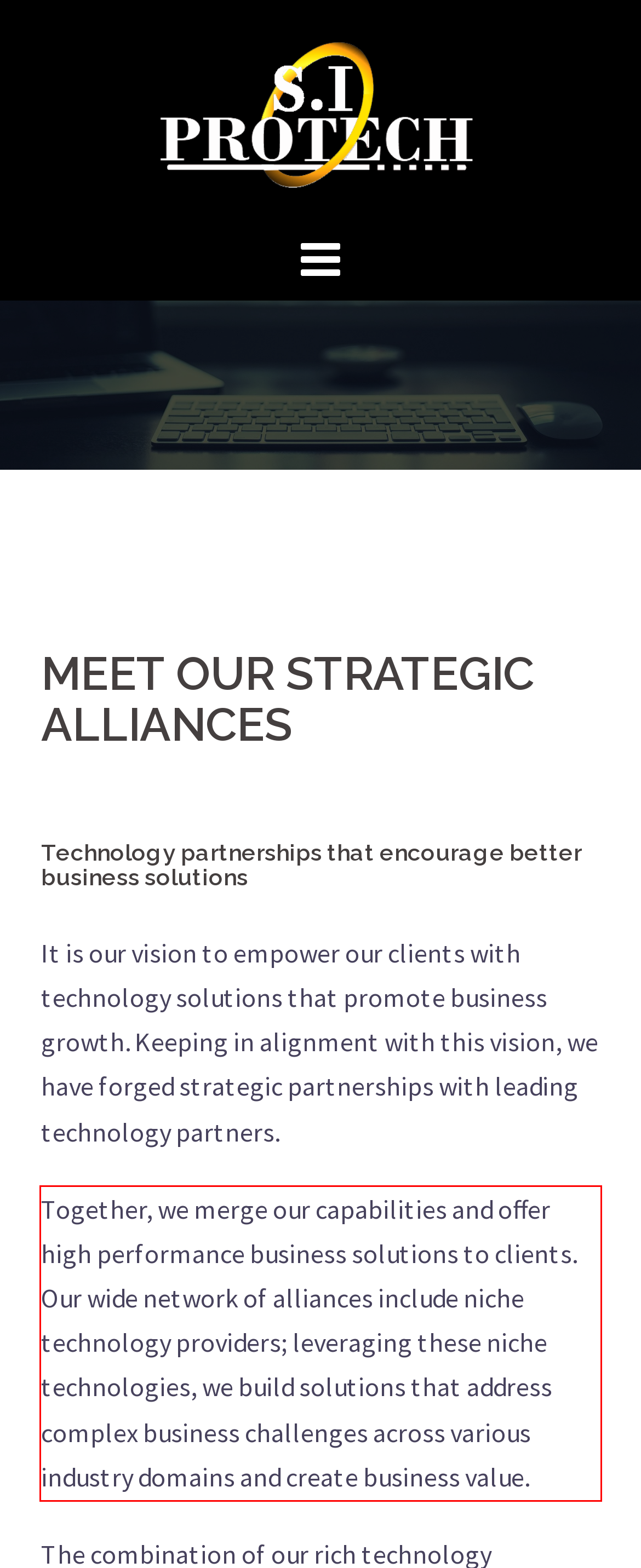You are presented with a screenshot containing a red rectangle. Extract the text found inside this red bounding box.

Together, we merge our capabilities and offer high performance business solutions to clients. Our wide network of alliances include niche technology providers; leveraging these niche technologies, we build solutions that address complex business challenges across various industry domains and create business value.